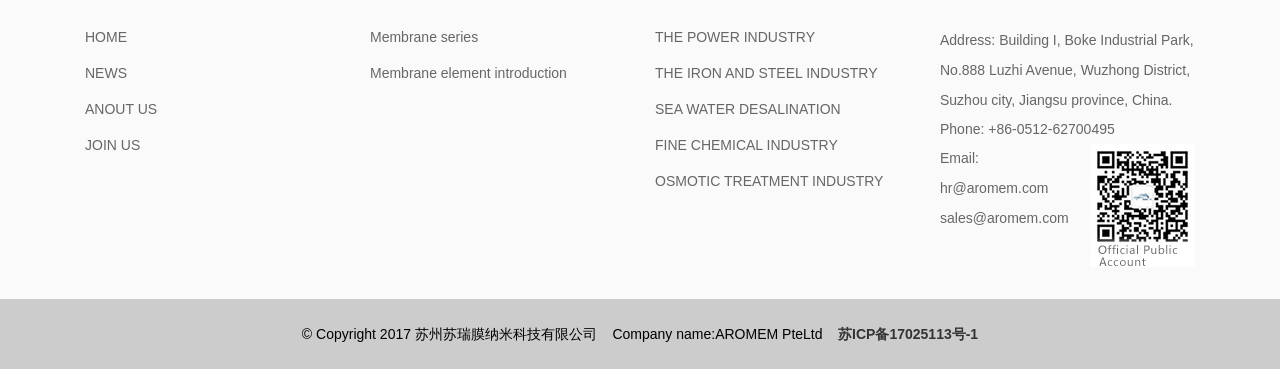Extract the bounding box coordinates for the HTML element that matches this description: "THE POWER INDUSTRY". The coordinates should be four float numbers between 0 and 1, i.e., [left, top, right, bottom].

[0.512, 0.08, 0.637, 0.123]